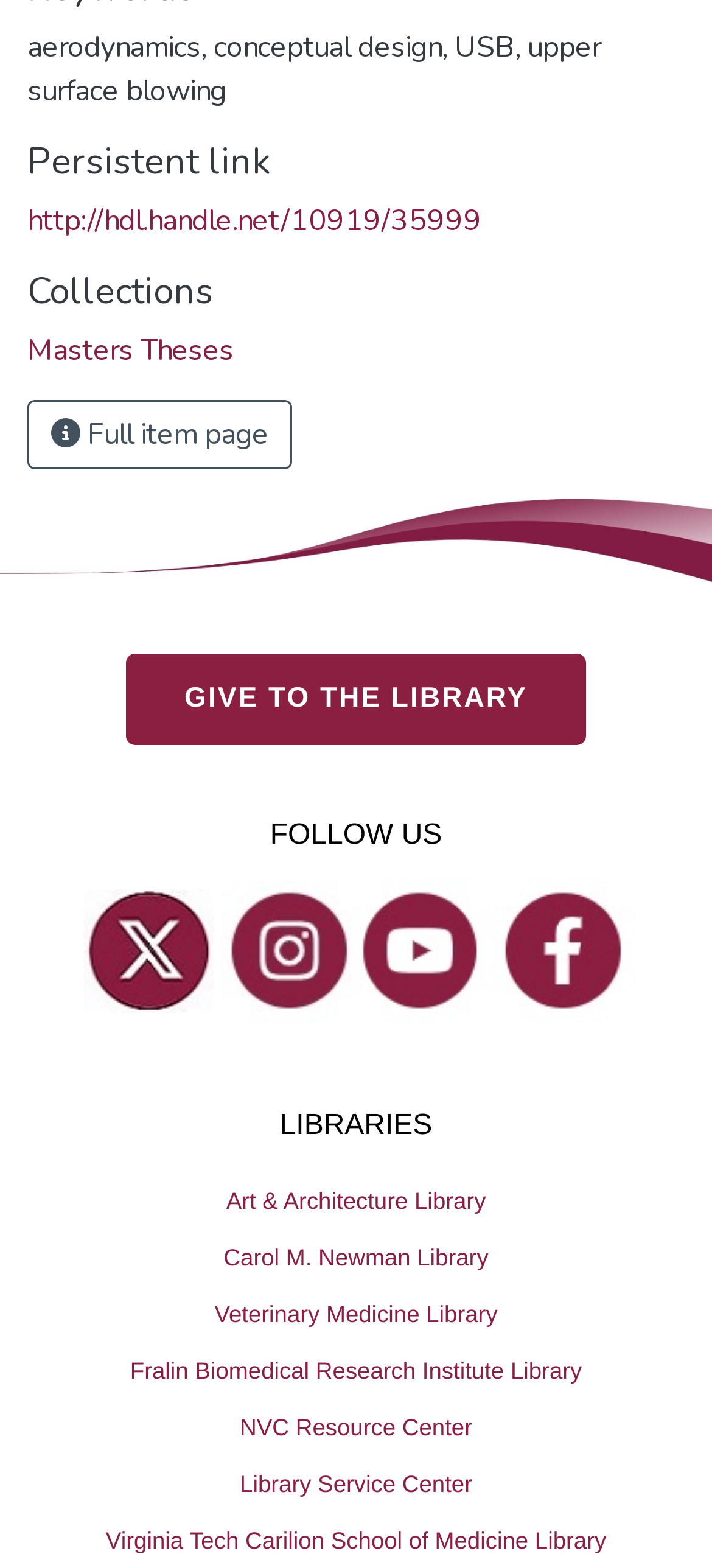Identify the bounding box coordinates of the section to be clicked to complete the task described by the following instruction: "click the button at the bottom right corner". The coordinates should be four float numbers between 0 and 1, formatted as [left, top, right, bottom].

None